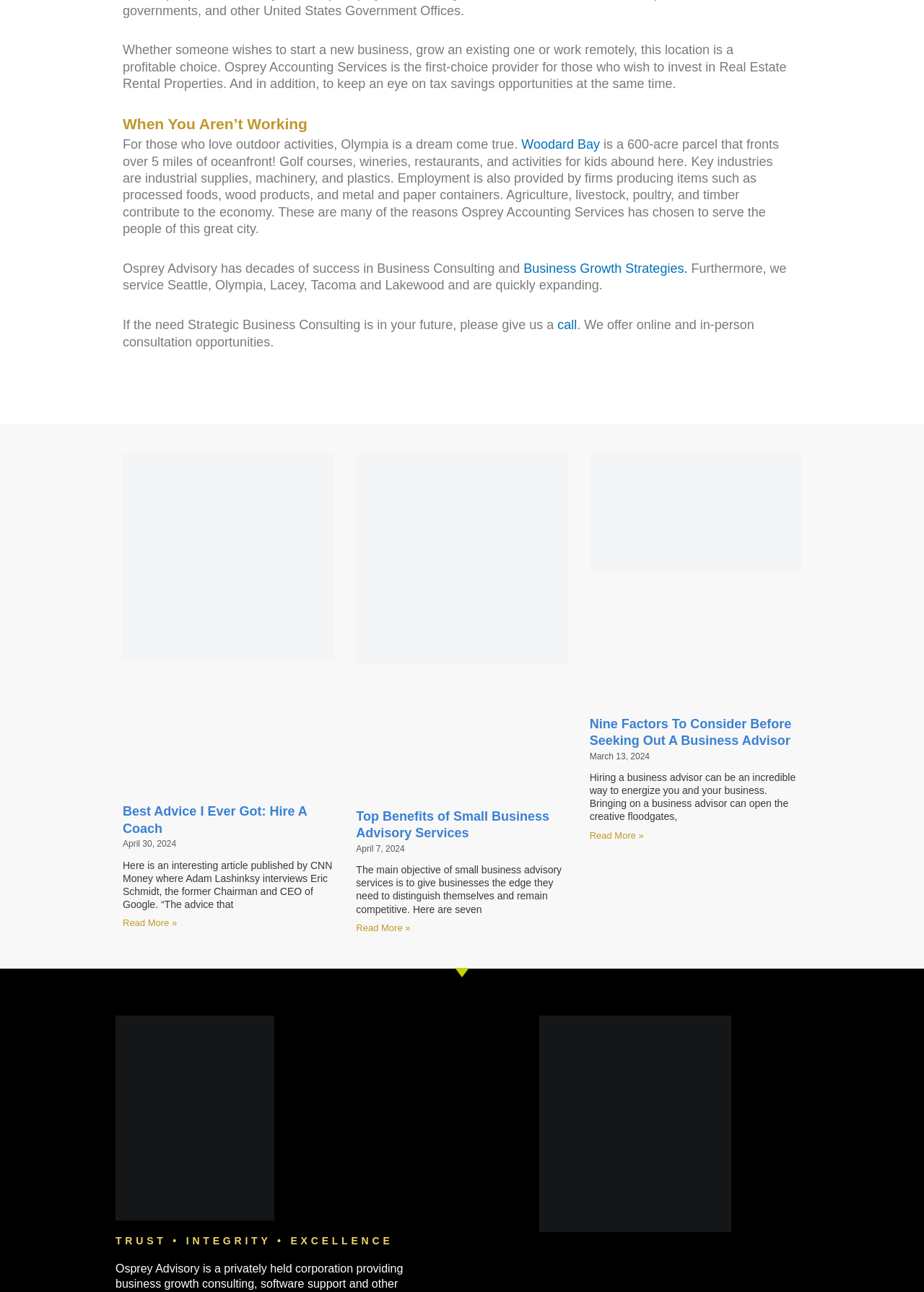Can you give a detailed response to the following question using the information from the image? What is the purpose of small business advisory services?

According to the webpage, the main objective of small business advisory services is to give businesses the edge they need to distinguish themselves and remain competitive, suggesting that the purpose of these services is to provide a competitive advantage.